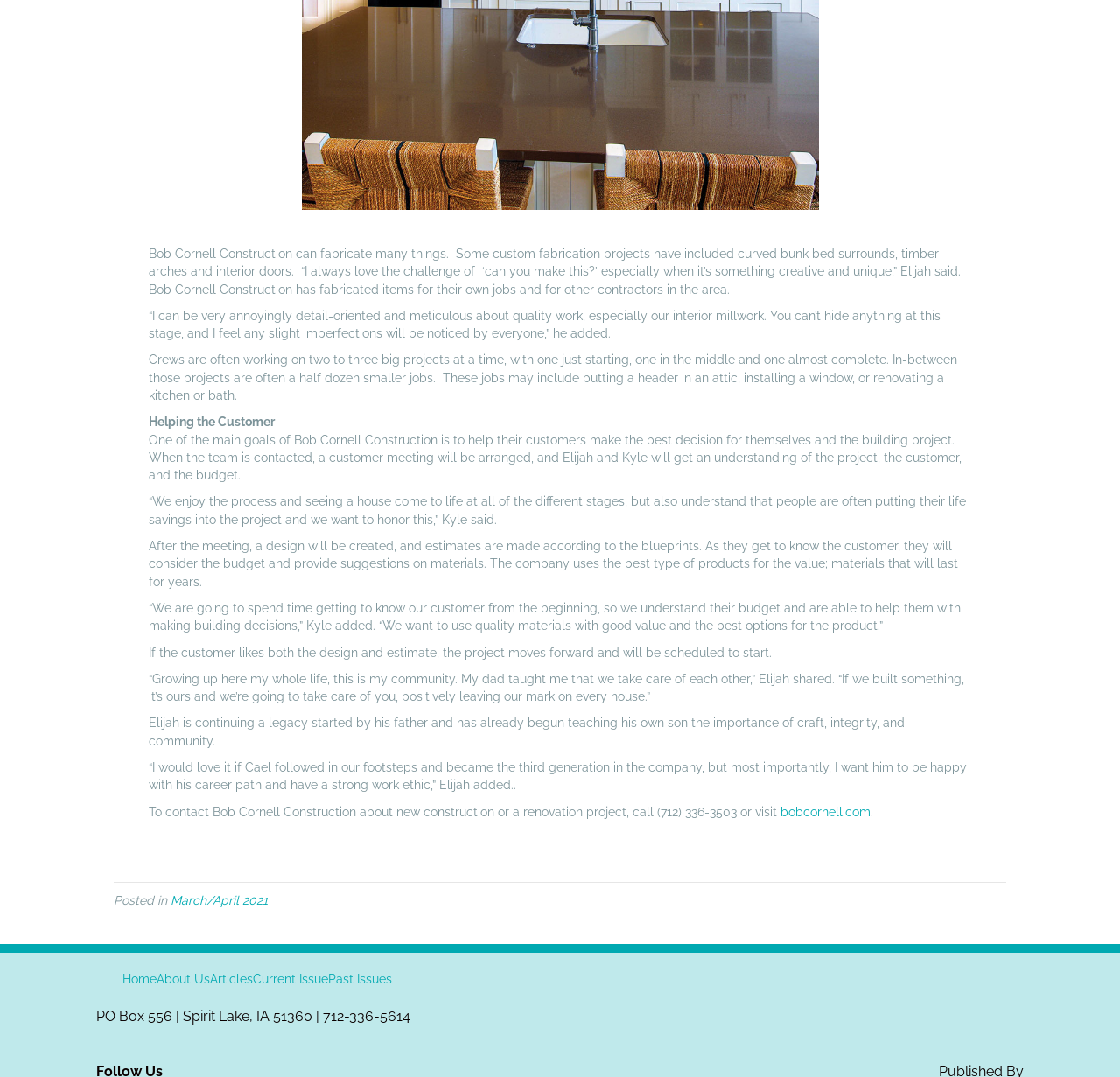Answer the question below in one word or phrase:
What is the main goal of Bob Cornell Construction?

Help customers make best decisions